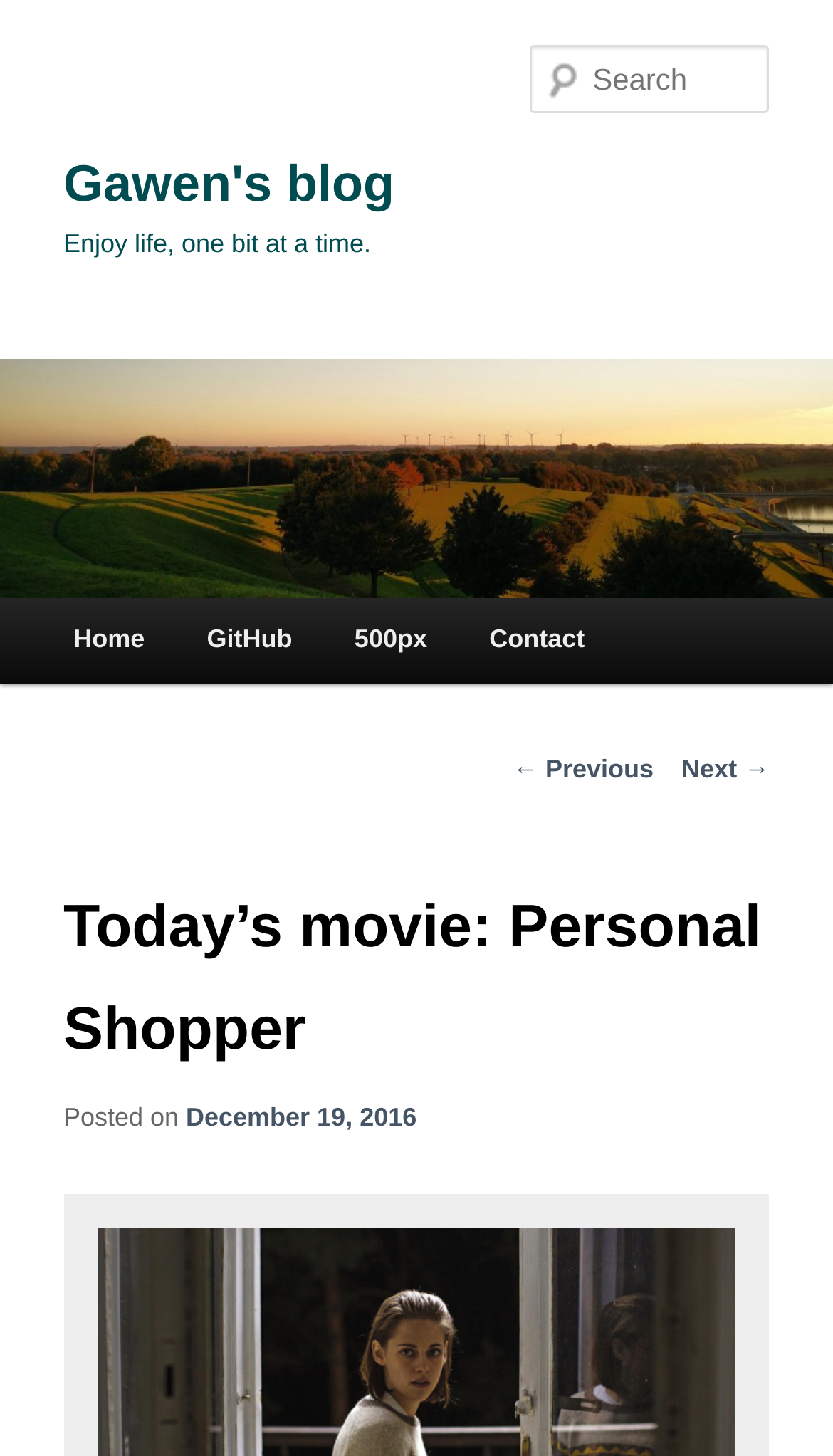Pinpoint the bounding box coordinates of the element you need to click to execute the following instruction: "view previous post". The bounding box should be represented by four float numbers between 0 and 1, in the format [left, top, right, bottom].

[0.615, 0.518, 0.785, 0.539]